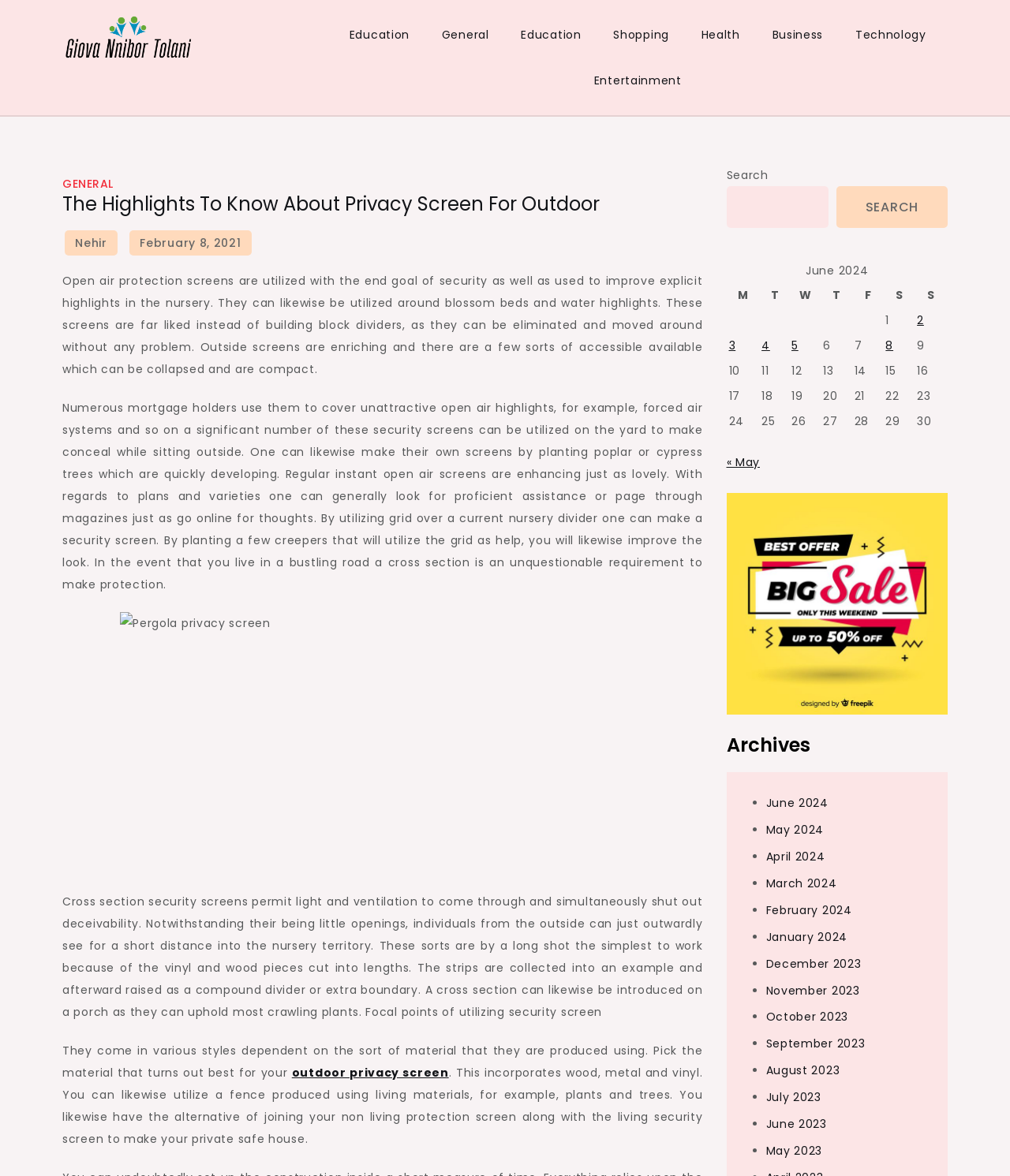Identify the bounding box coordinates of the part that should be clicked to carry out this instruction: "Click on the 'General Information' link".

[0.062, 0.01, 0.195, 0.053]